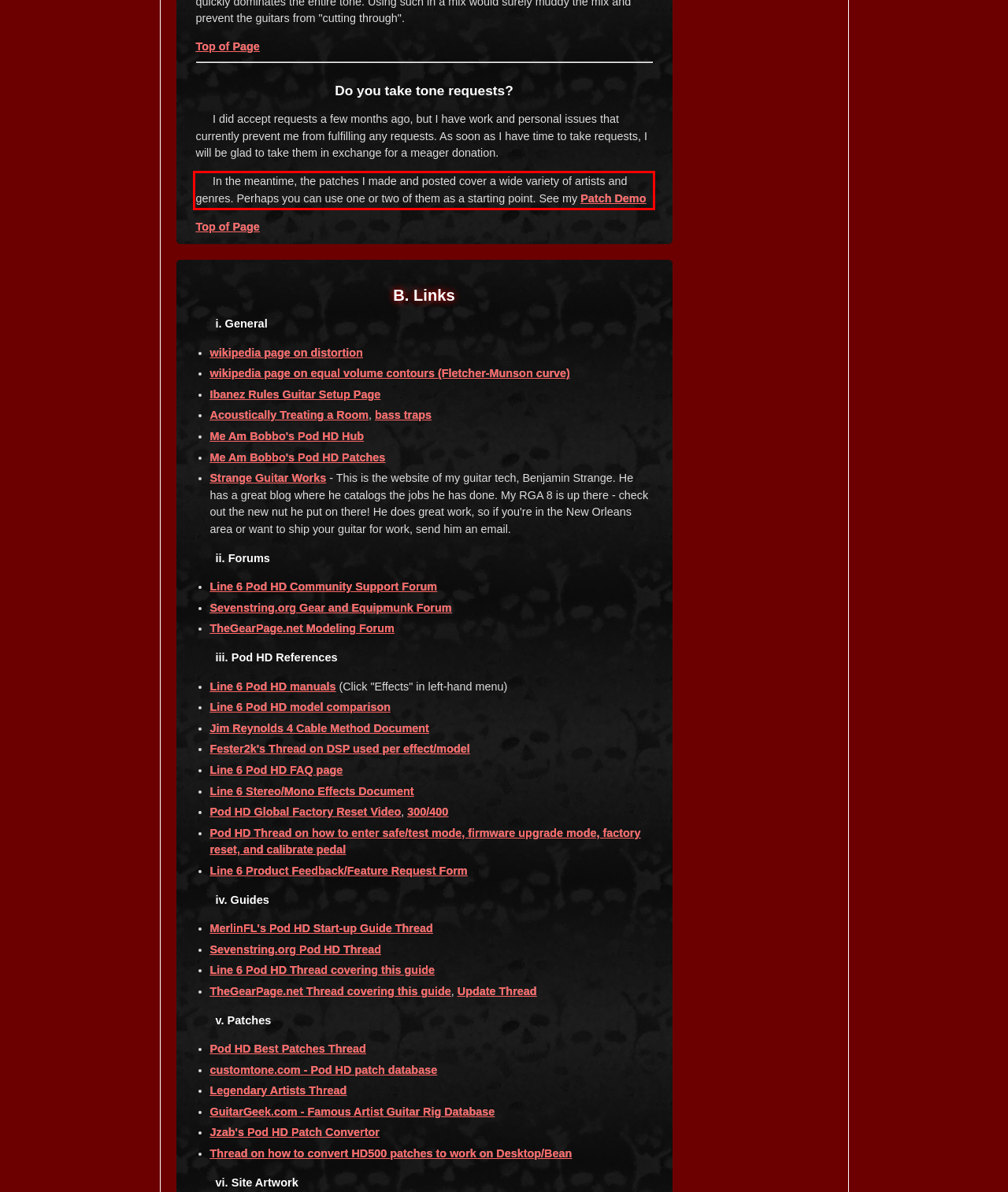With the given screenshot of a webpage, locate the red rectangle bounding box and extract the text content using OCR.

In the meantime, the patches I made and posted cover a wide variety of artists and genres. Perhaps you can use one or two of them as a starting point. See my Patch Demo